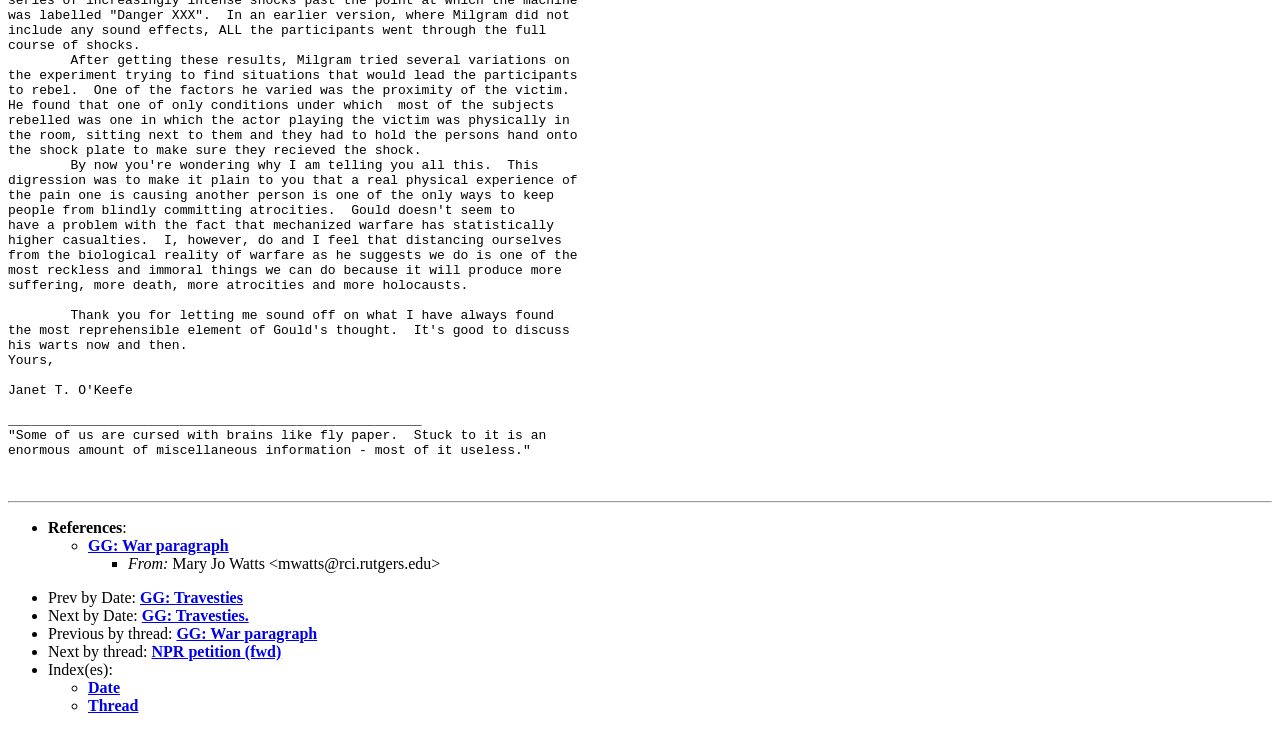Provide the bounding box coordinates of the HTML element this sentence describes: "GG: Travesties". The bounding box coordinates consist of four float numbers between 0 and 1, i.e., [left, top, right, bottom].

[0.109, 0.806, 0.19, 0.829]